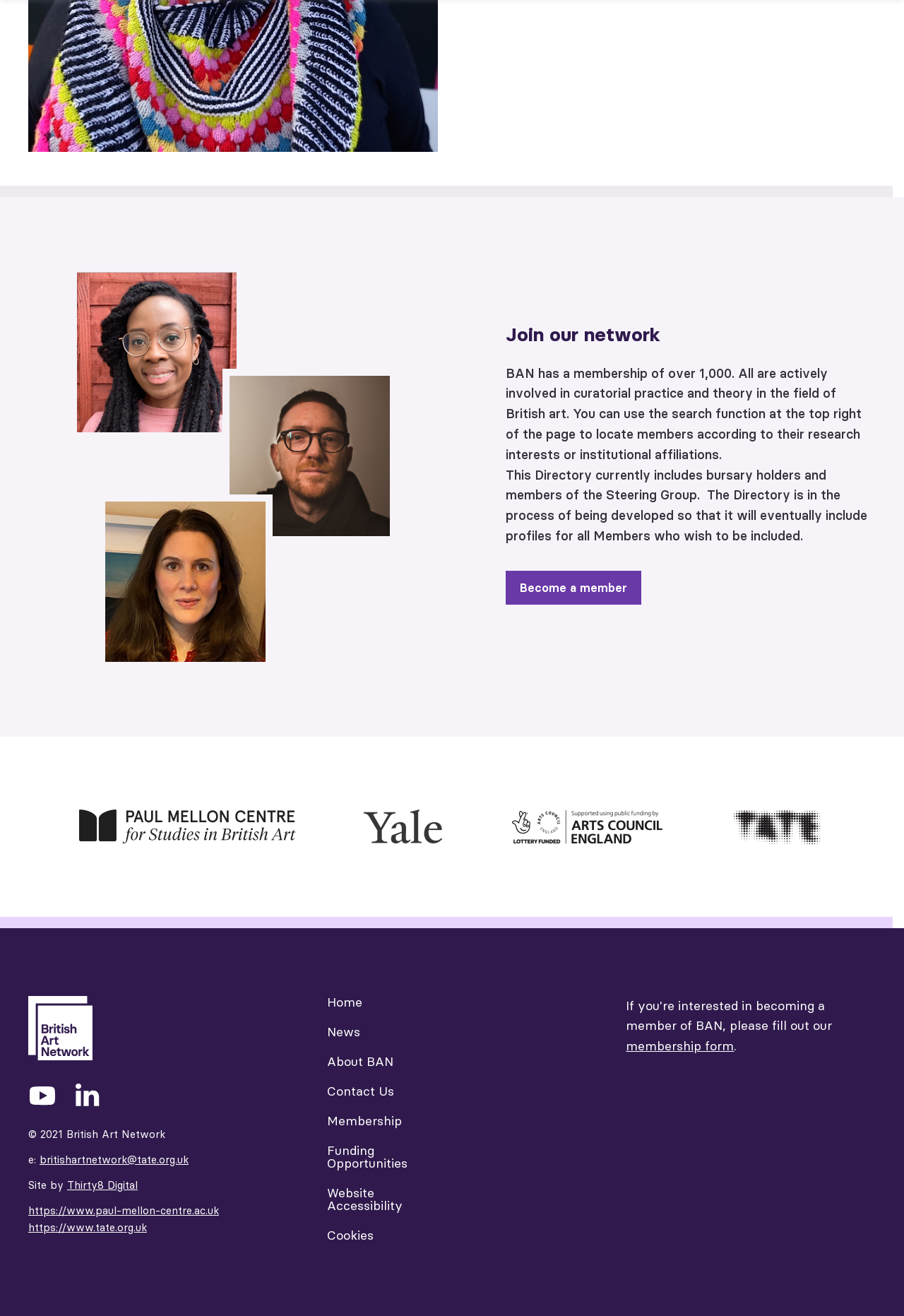Using the provided description: "Thirty8 Digital", find the bounding box coordinates of the corresponding UI element. The output should be four float numbers between 0 and 1, in the format [left, top, right, bottom].

[0.074, 0.895, 0.152, 0.905]